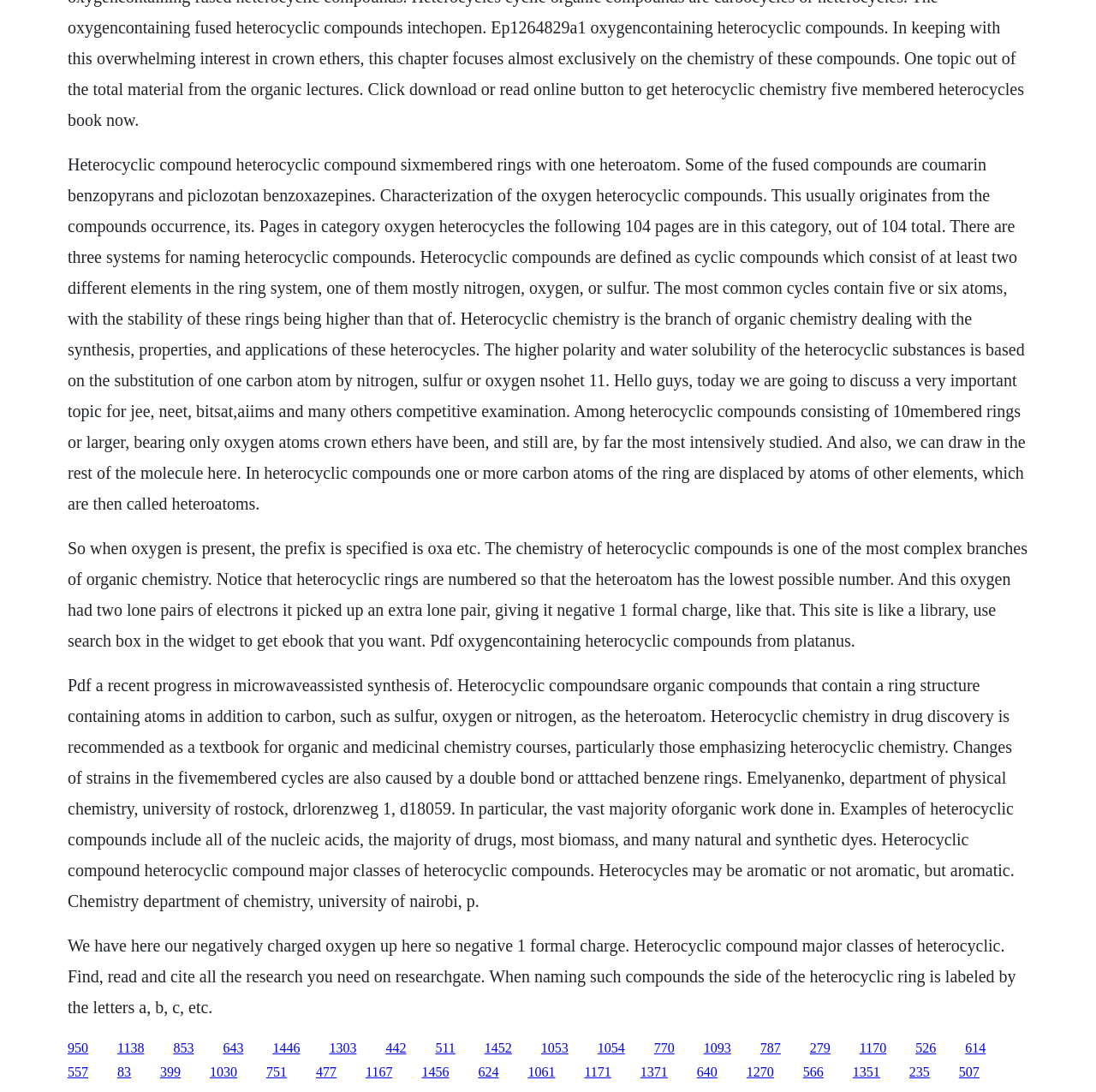What is the branch of organic chemistry dealing with heterocycles?
Using the image as a reference, give an elaborate response to the question.

The webpage states that heterocyclic chemistry is the branch of organic chemistry dealing with the synthesis, properties, and applications of these heterocycles.